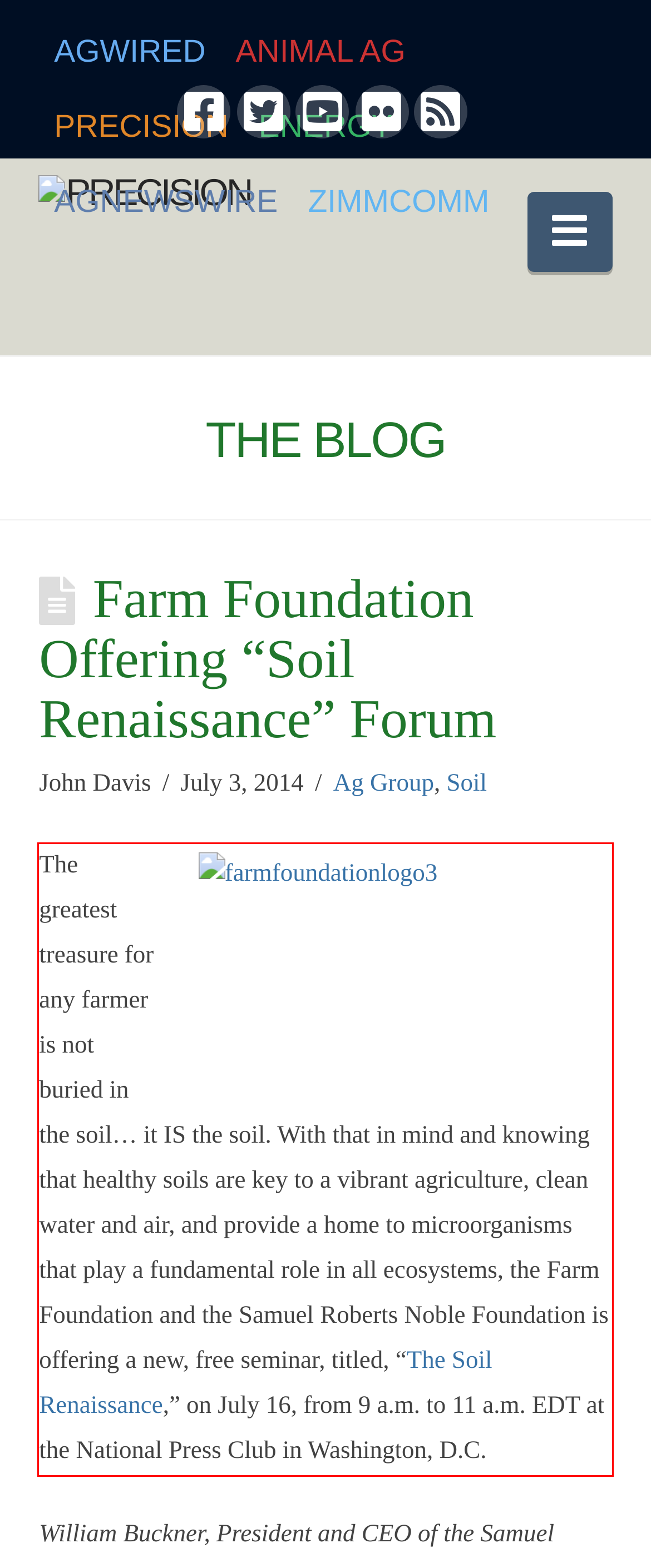Please analyze the provided webpage screenshot and perform OCR to extract the text content from the red rectangle bounding box.

The greatest treasure for any farmer is not buried in the soil… it IS the soil. With that in mind and knowing that healthy soils are key to a vibrant agriculture, clean water and air, and provide a home to microorganisms that play a fundamental role in all ecosystems, the Farm Foundation and the Samuel Roberts Noble Foundation is offering a new, free seminar, titled, “The Soil Renaissance,” on July 16, from 9 a.m. to 11 a.m. EDT at the National Press Club in Washington, D.C.